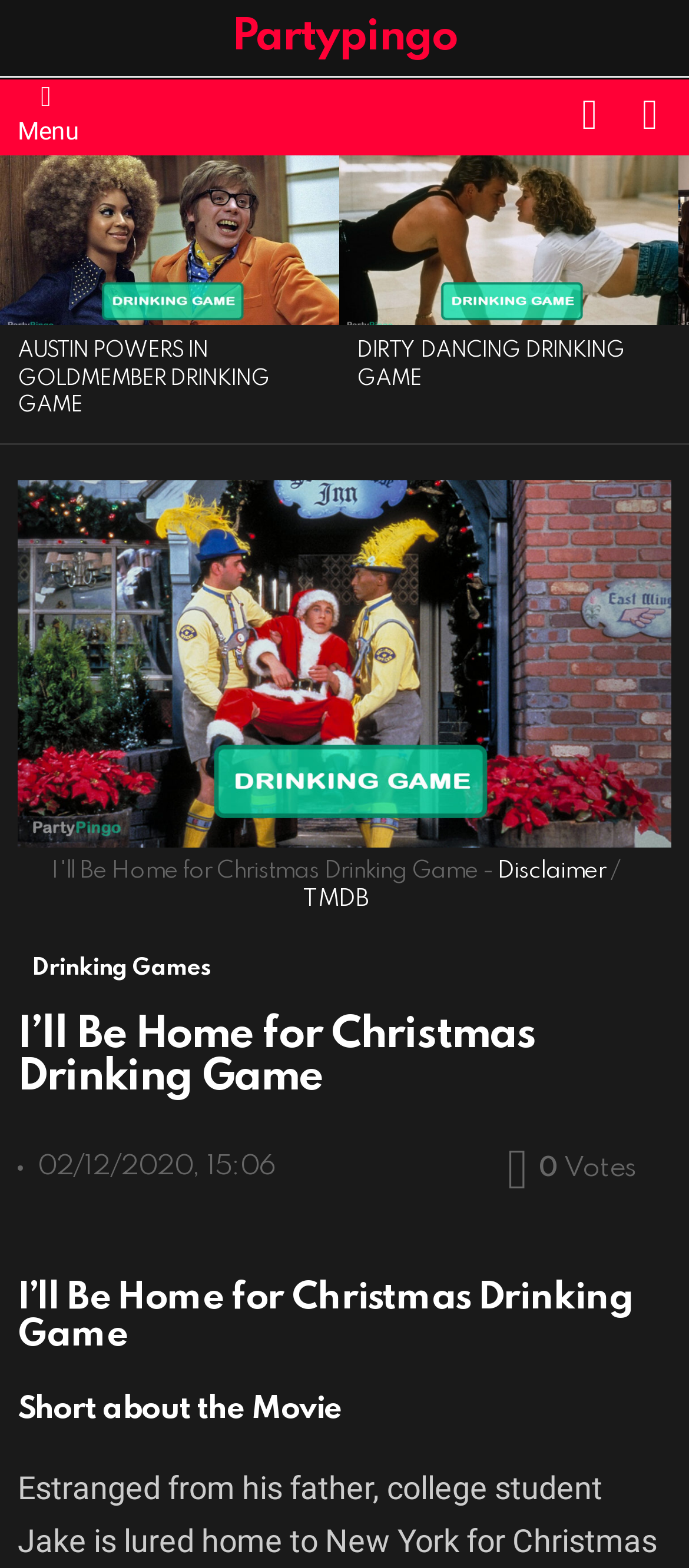Determine the bounding box coordinates of the region that needs to be clicked to achieve the task: "Read the Austin Powers in Goldmember Drinking Game article".

[0.0, 0.1, 0.492, 0.208]